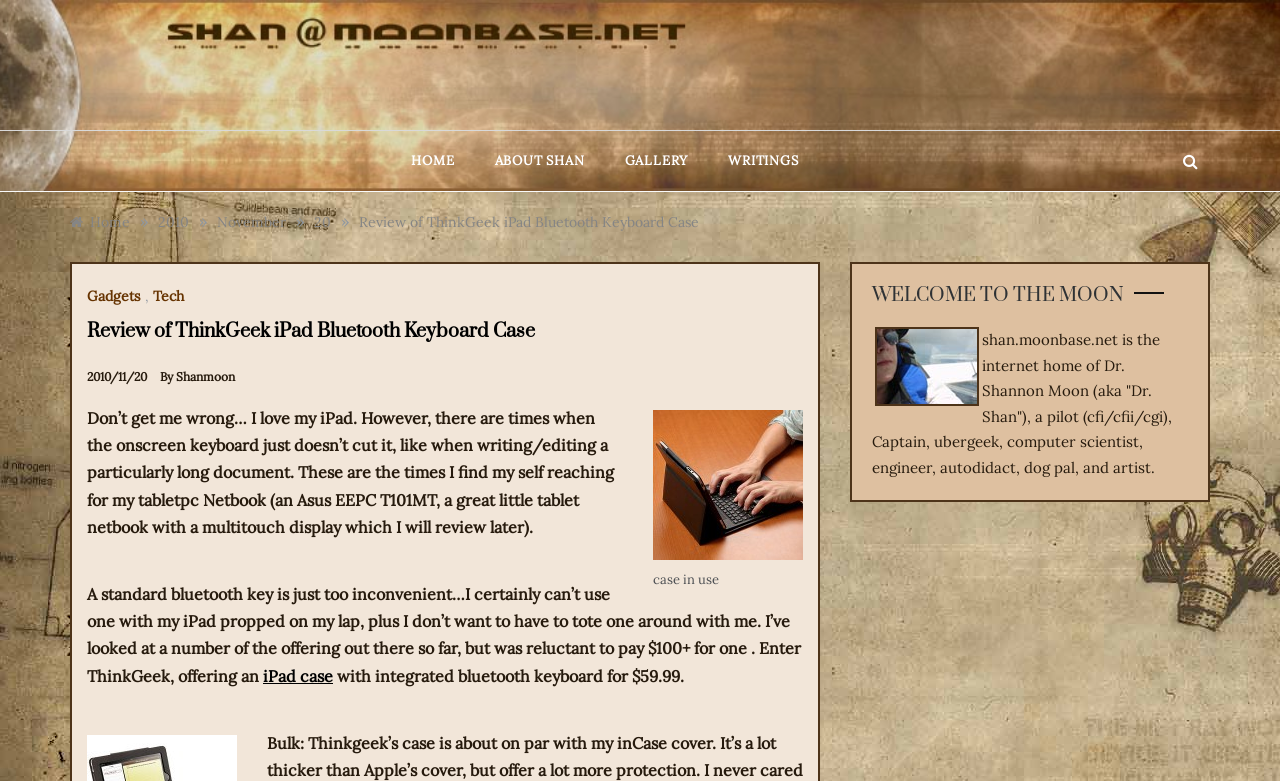Predict the bounding box of the UI element based on this description: "Gadgets".

[0.068, 0.367, 0.113, 0.39]